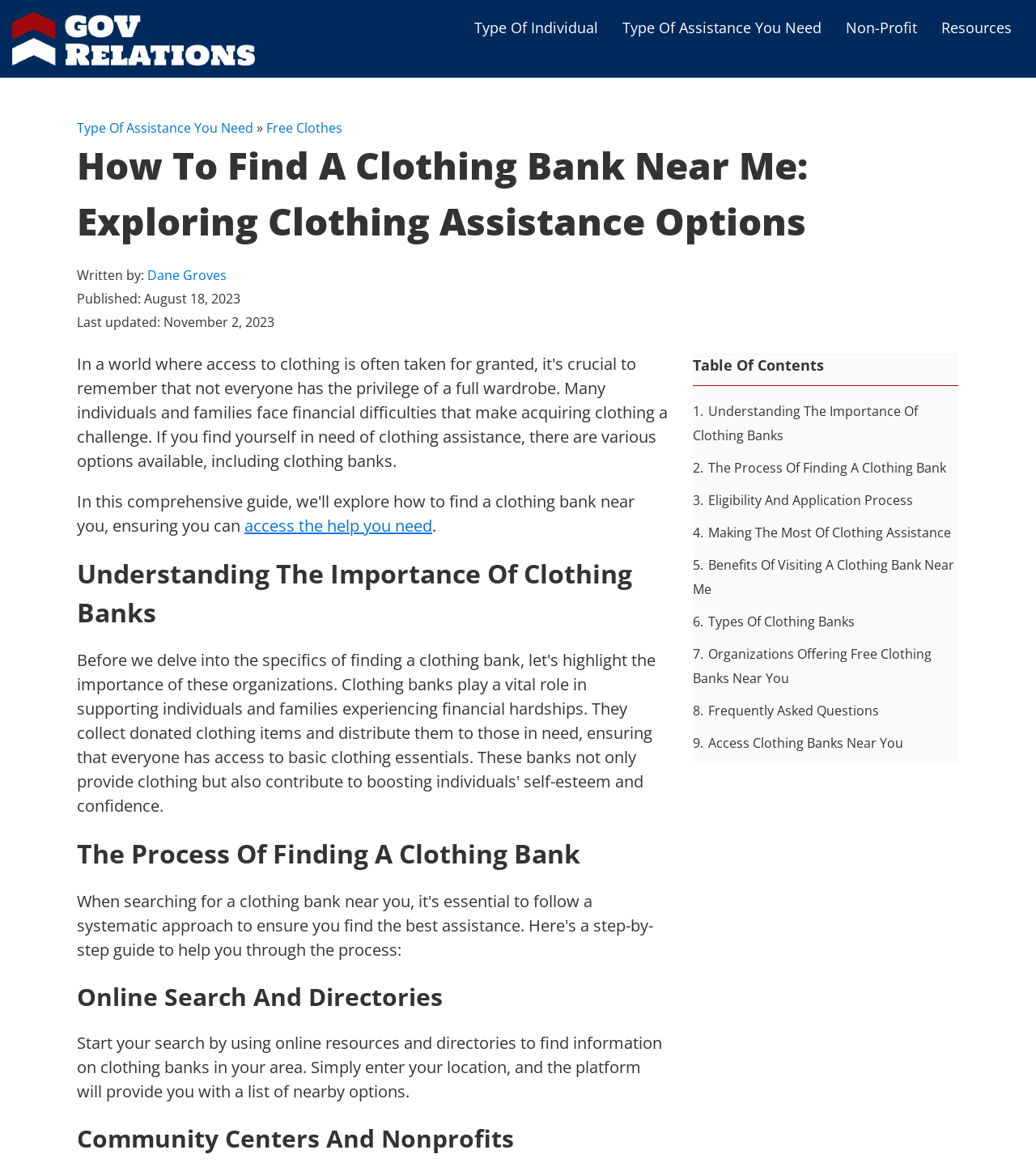Please find the bounding box coordinates for the clickable element needed to perform this instruction: "Click the 'Type Of Individual' link".

[0.446, 0.007, 0.589, 0.04]